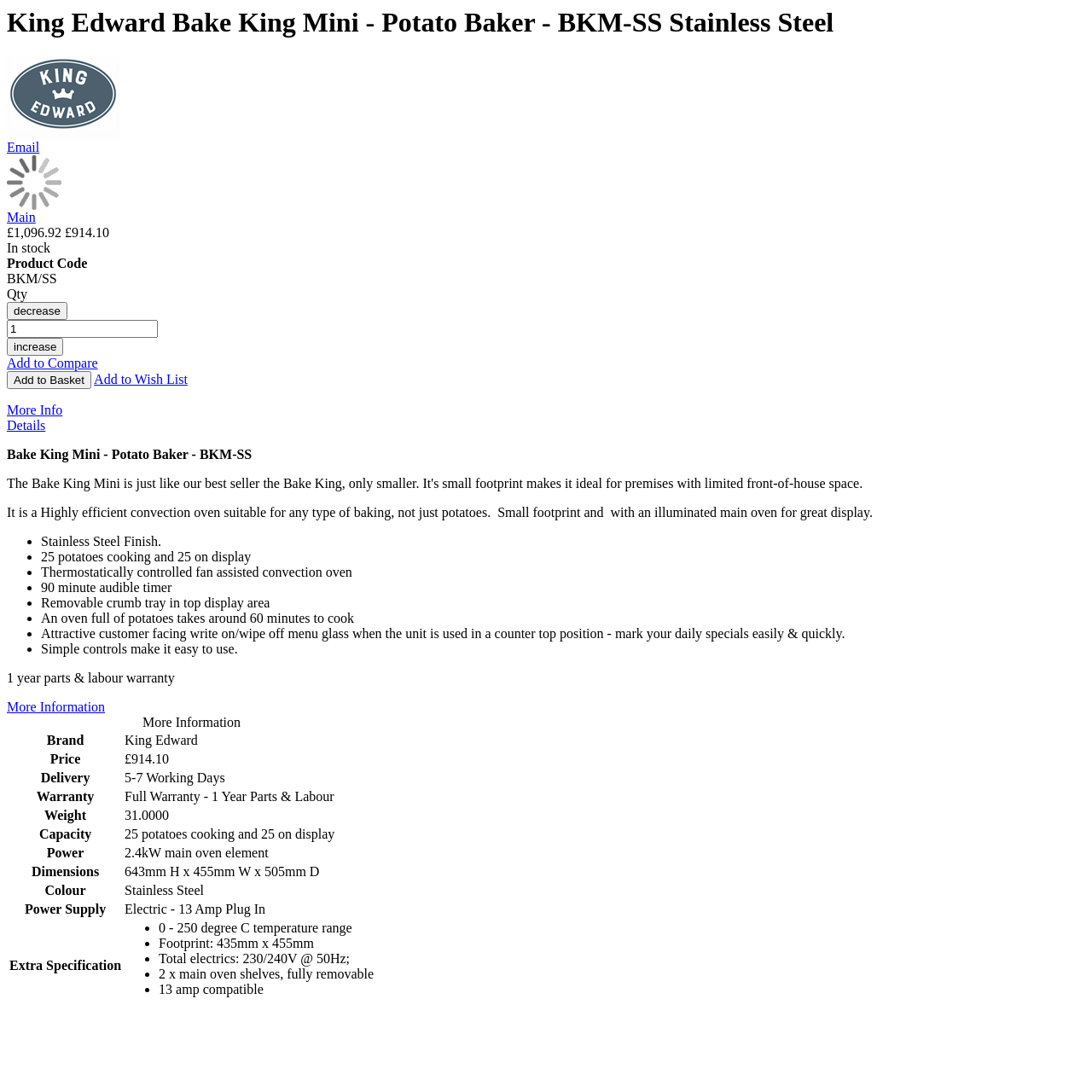Identify the coordinates of the bounding box for the element described below: "Email". Return the coordinates as four float numbers between 0 and 1: [left, top, right, bottom].

[0.006, 0.128, 0.036, 0.142]